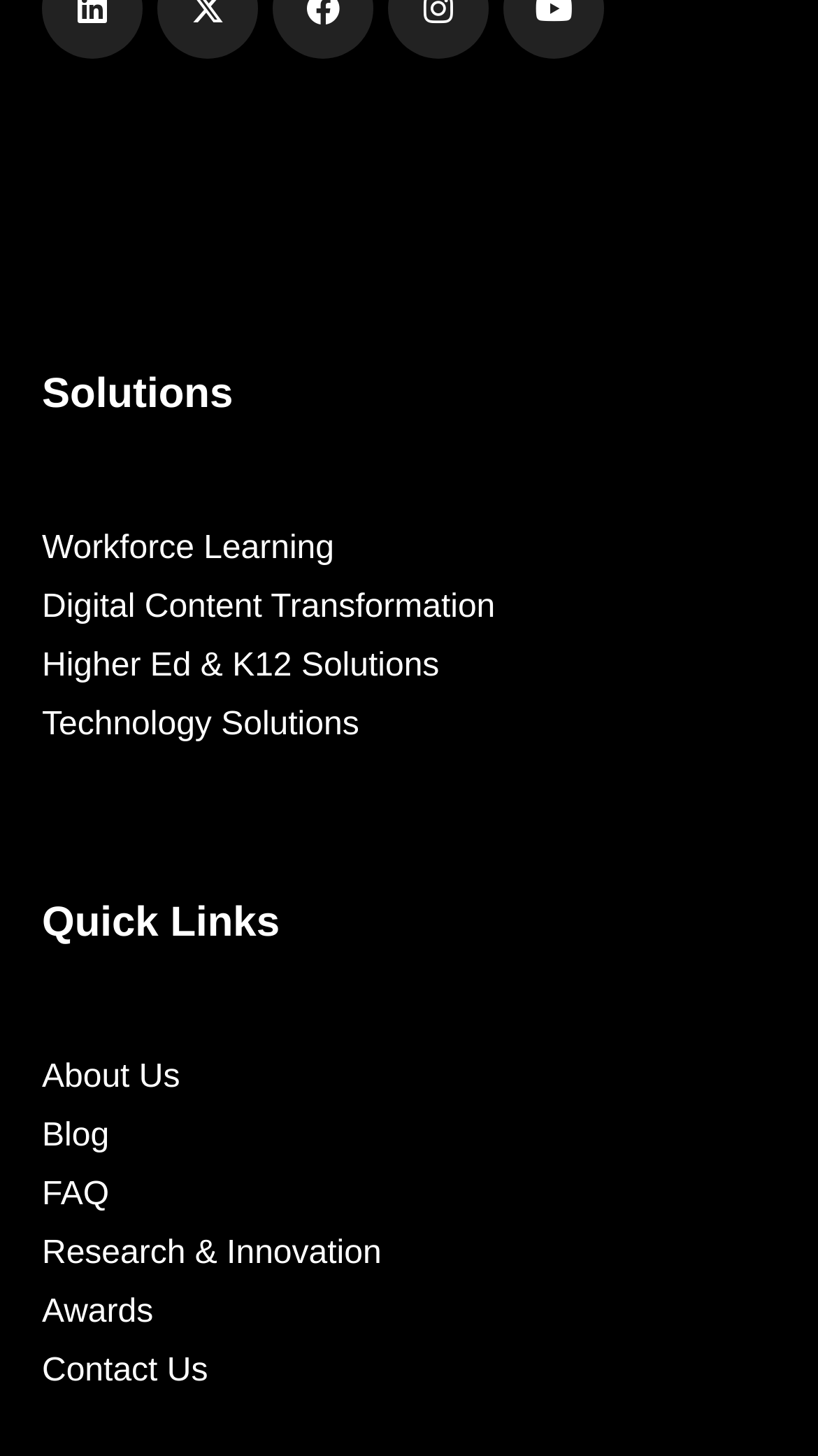Identify the coordinates of the bounding box for the element that must be clicked to accomplish the instruction: "Enter work email id".

[0.141, 0.064, 0.859, 0.139]